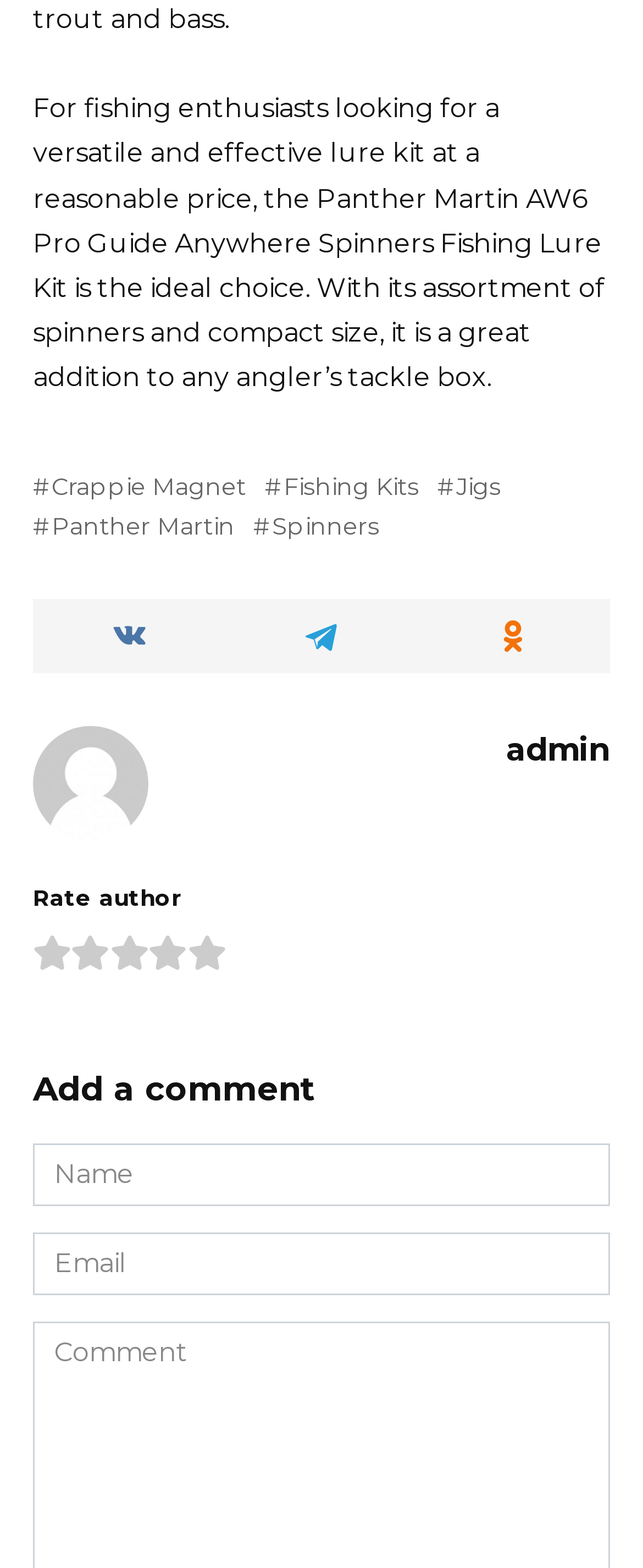From the webpage screenshot, predict the bounding box coordinates (top-left x, top-left y, bottom-right x, bottom-right y) for the UI element described here: Jigs

[0.68, 0.3, 0.779, 0.319]